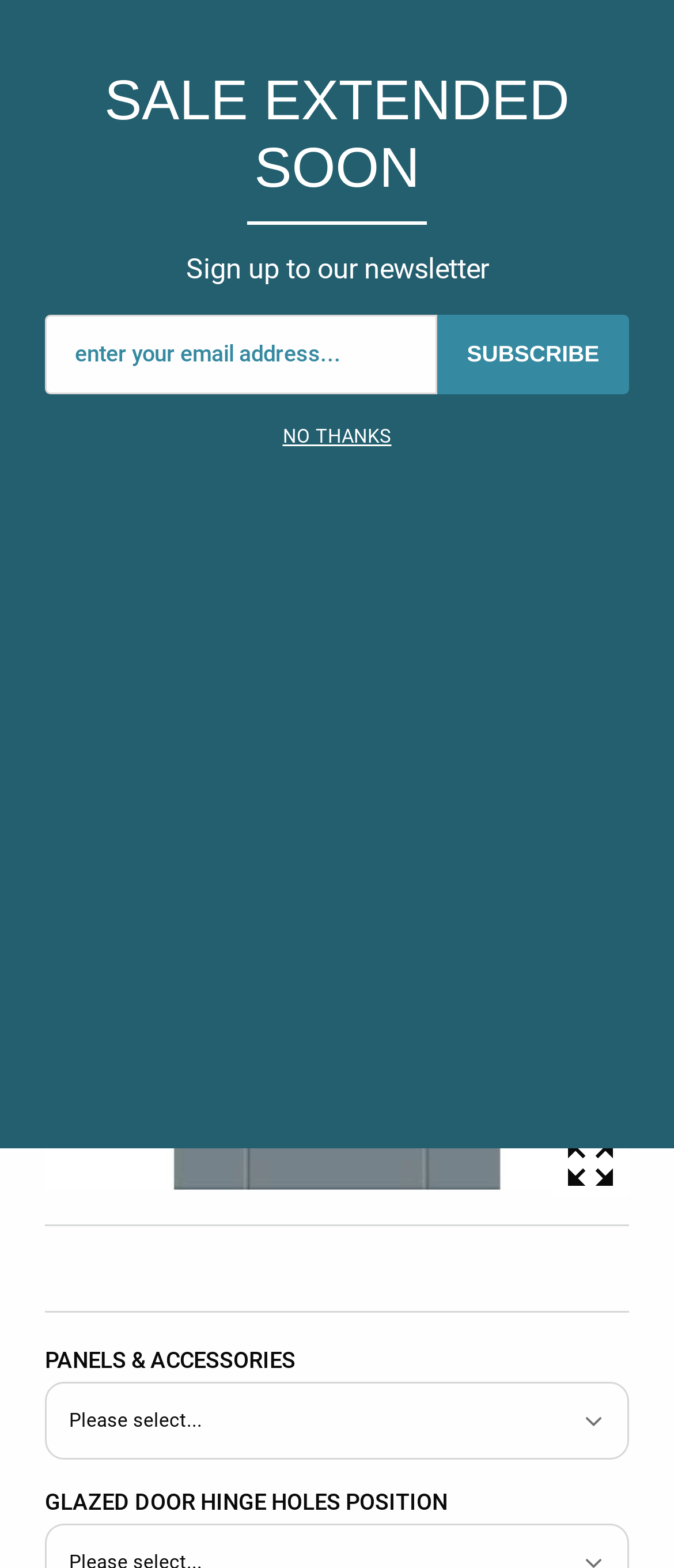What is the purpose of the textbox?
Using the image as a reference, answer the question in detail.

I examined the layout table within the dialog element and found a textbox with a placeholder text 'enter your email address...', which suggests that the purpose of the textbox is to enter an email address.